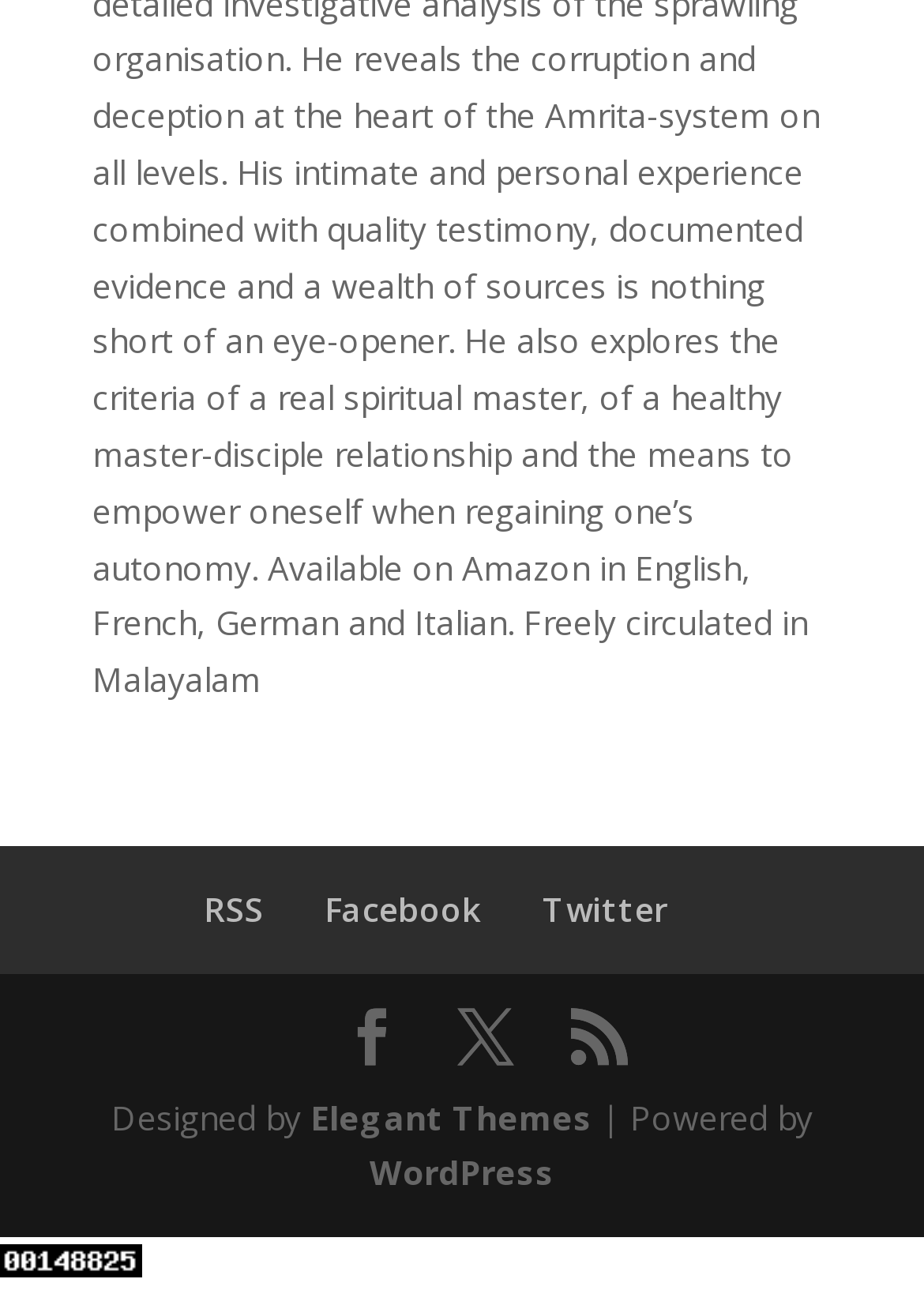Please determine the bounding box coordinates of the clickable area required to carry out the following instruction: "Visit Facebook page". The coordinates must be four float numbers between 0 and 1, represented as [left, top, right, bottom].

[0.351, 0.685, 0.521, 0.72]